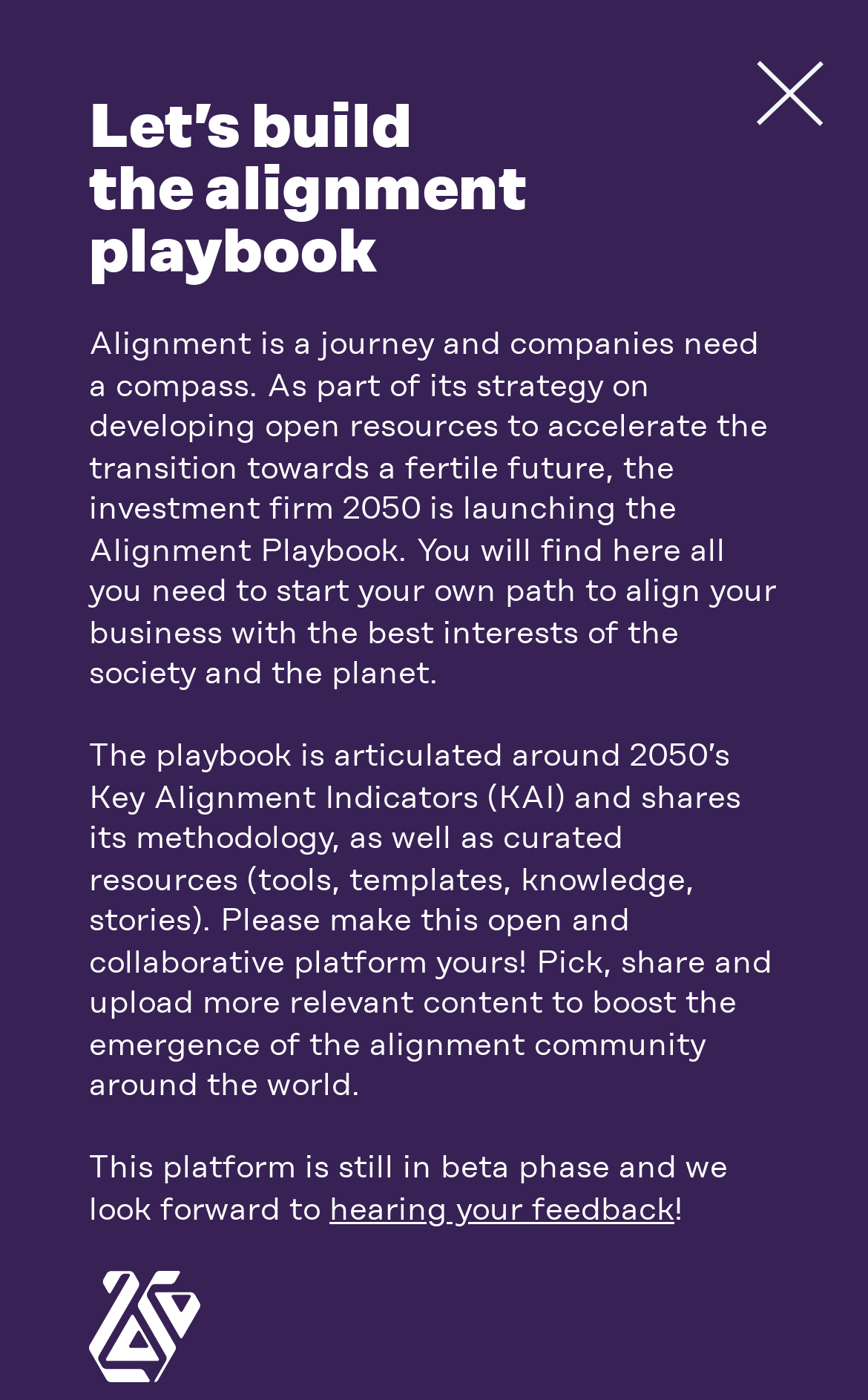Can you give a detailed response to the following question using the information from the image? How can I provide feedback on the platform?

The webpage has a link 'hearing your feedback' which suggests that users can click on it to provide feedback on the platform. This link is located in the StaticText element with the text 'This platform is still in beta phase and we look forward to'.